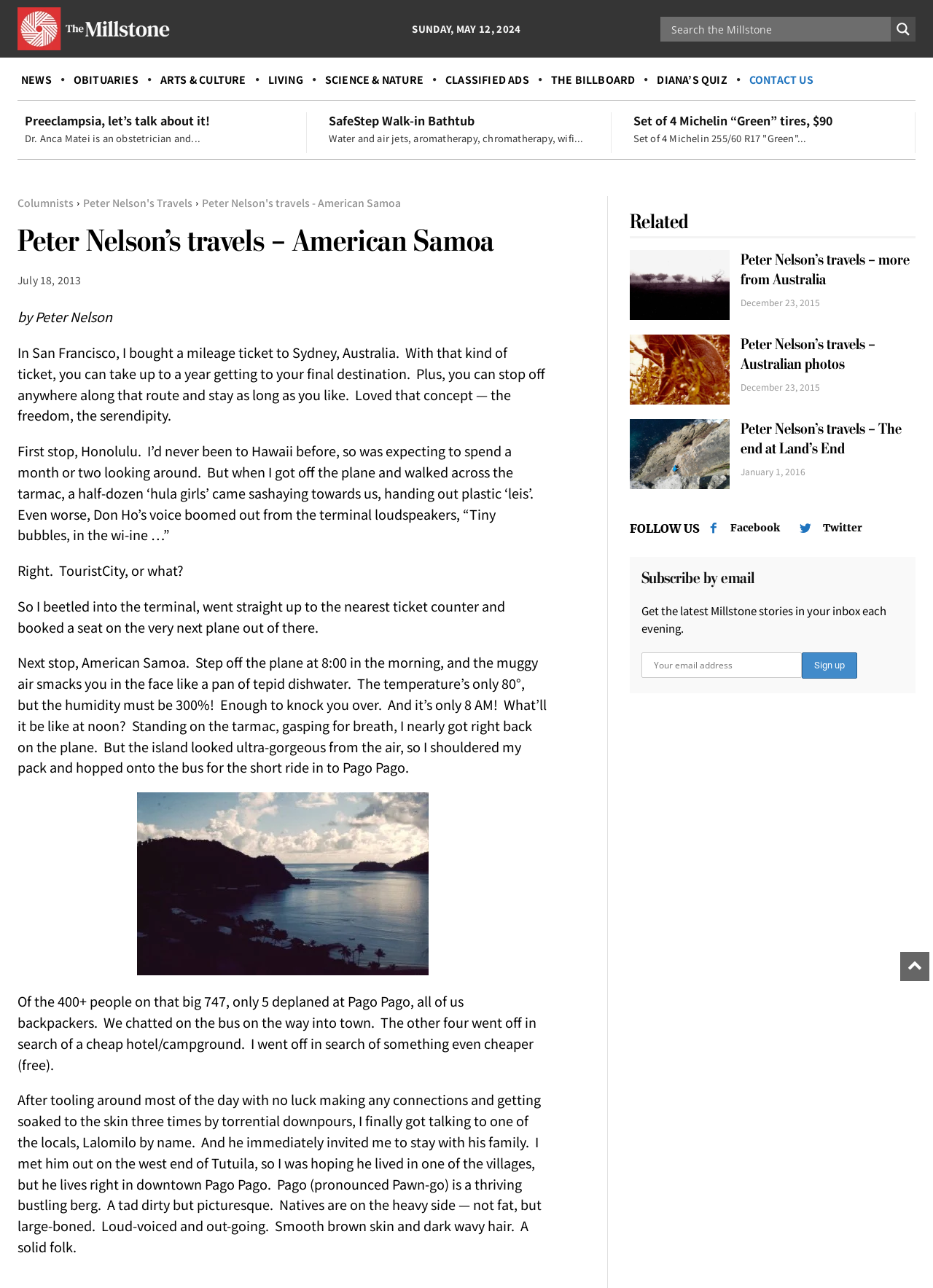Locate the bounding box coordinates of the area where you should click to accomplish the instruction: "View related travels – more from Australia".

[0.675, 0.194, 0.782, 0.248]